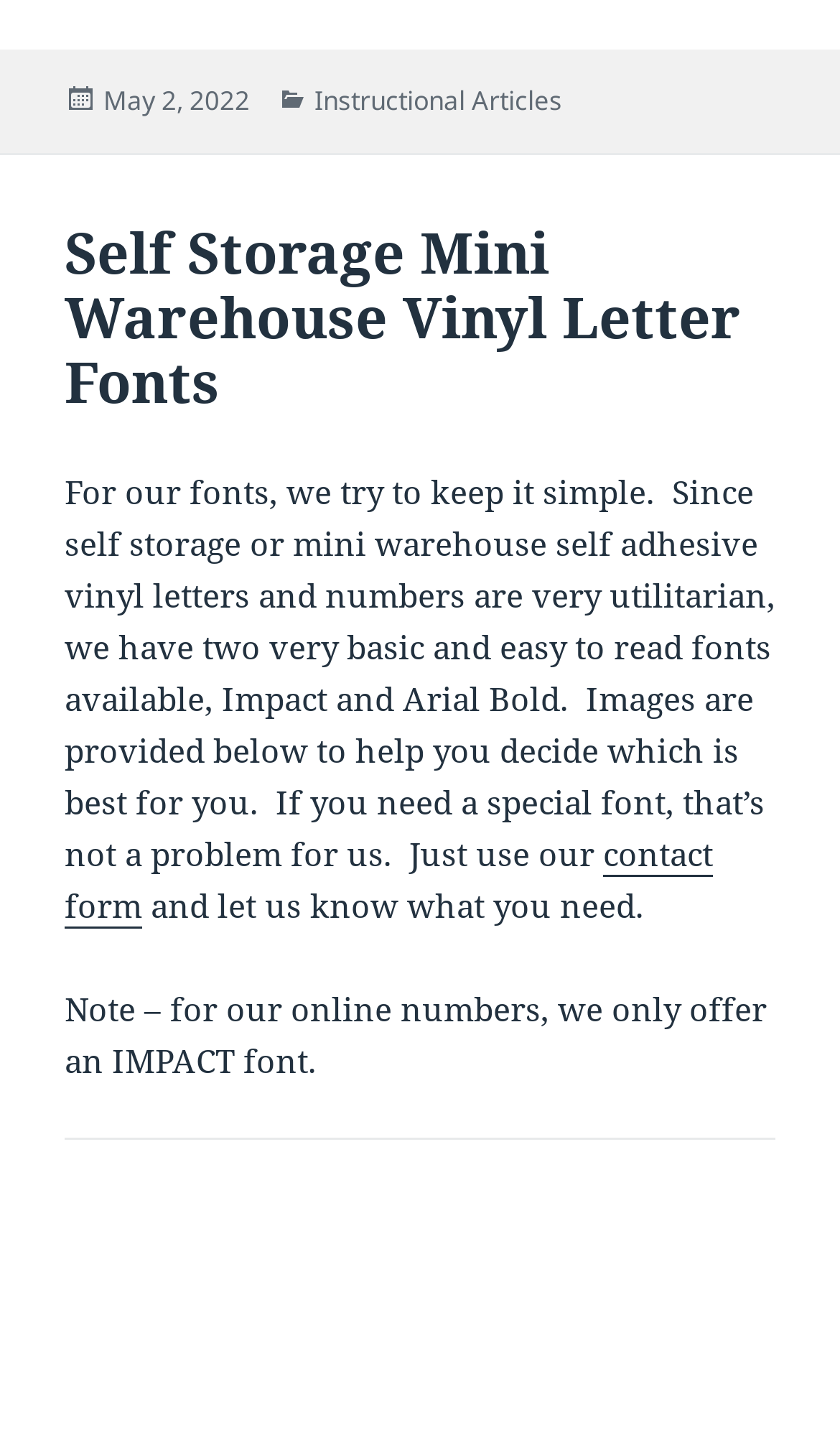What is the date of the post?
Please provide a detailed and thorough answer to the question.

I found the date of the post by looking at the footer section of the webpage, where it says 'Posted on' followed by the date 'May 2, 2022'.